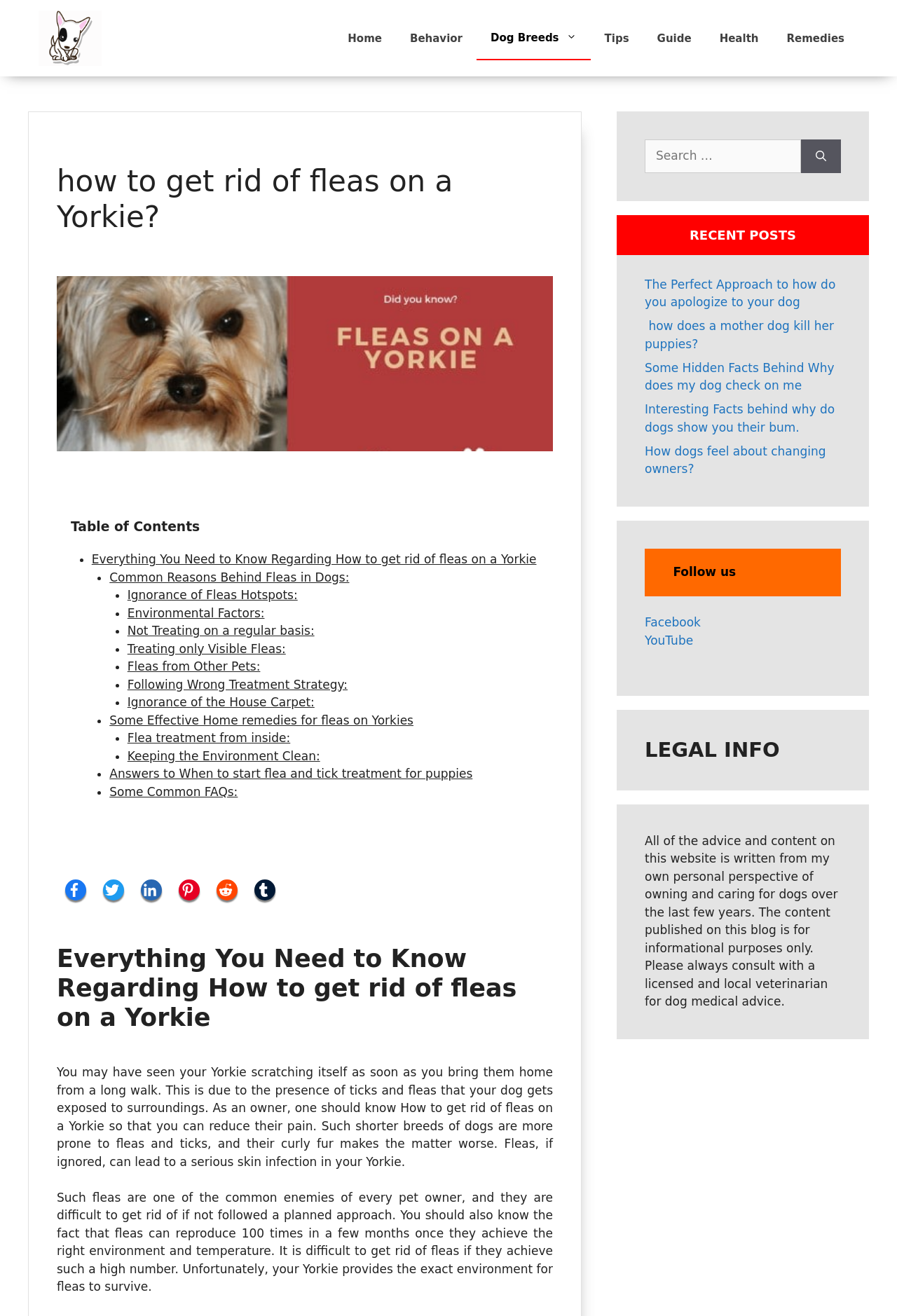What is the purpose of the 'Follow us' section?
Please provide a single word or phrase based on the screenshot.

Social media links